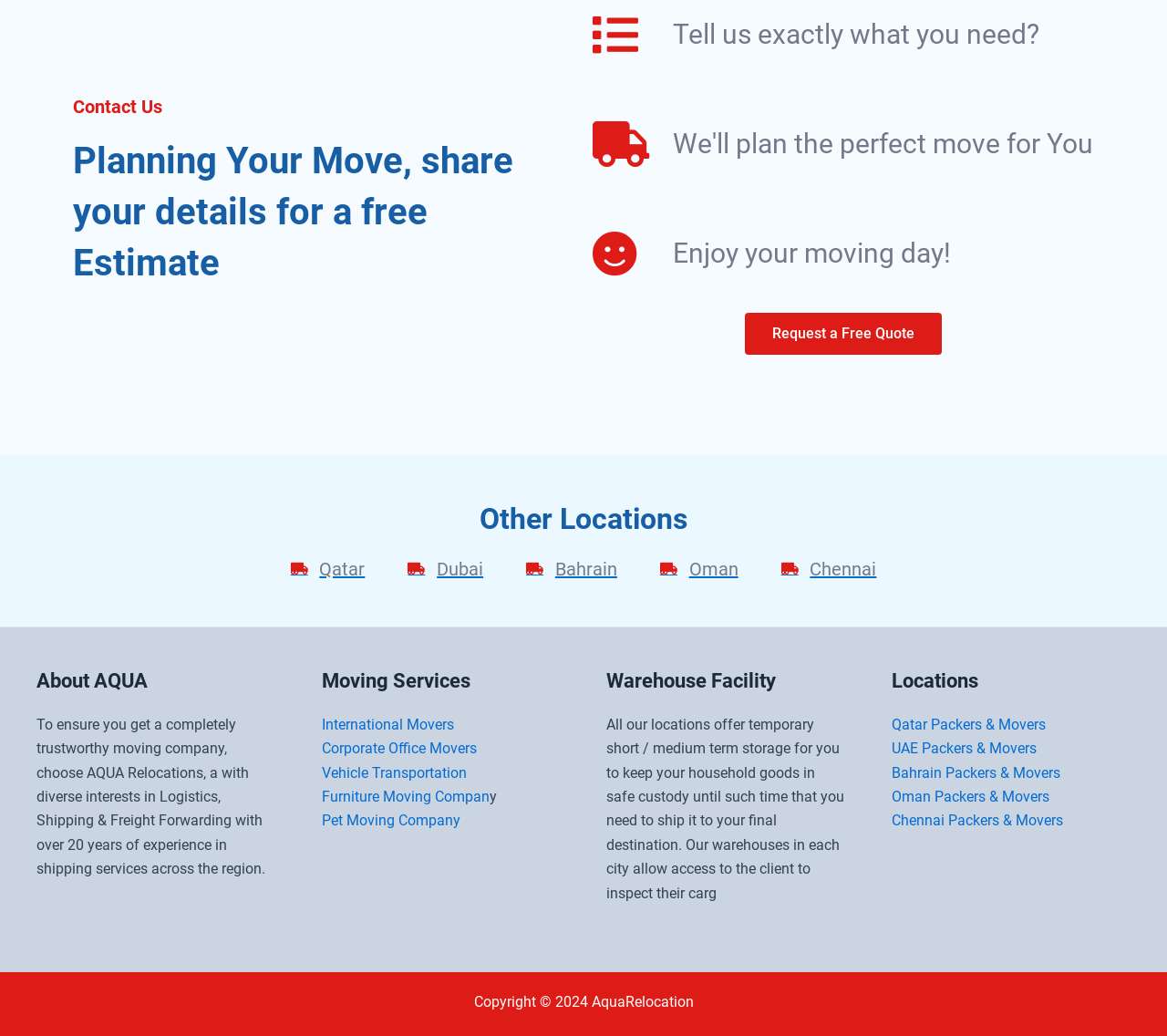Given the element description, predict the bounding box coordinates in the format (top-left x, top-left y, bottom-right x, bottom-right y). Make sure all values are between 0 and 1. Here is the element description: Dubai

[0.35, 0.538, 0.414, 0.561]